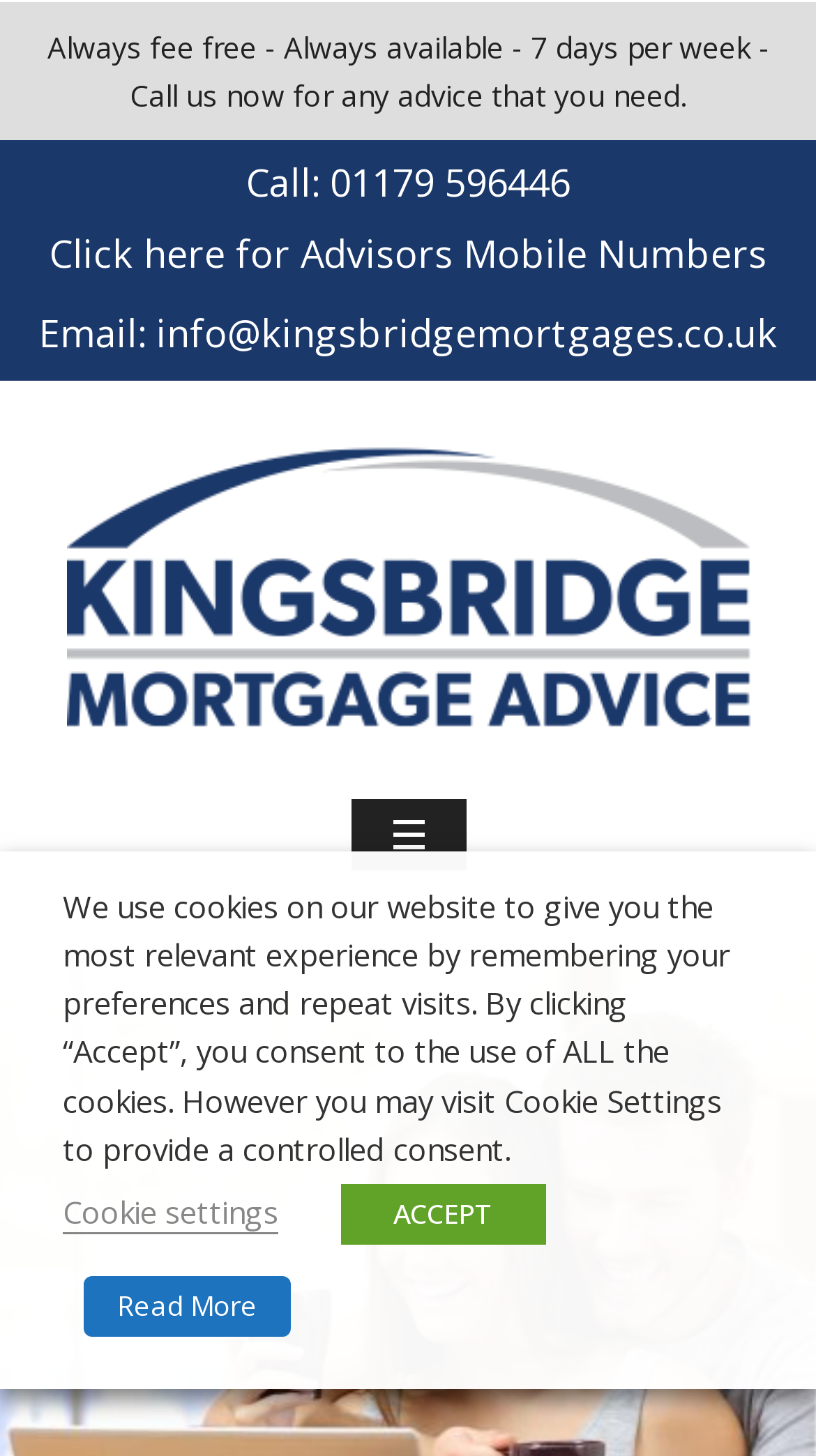Extract the bounding box coordinates for the HTML element that matches this description: "ACCEPT". The coordinates should be four float numbers between 0 and 1, i.e., [left, top, right, bottom].

[0.418, 0.813, 0.669, 0.855]